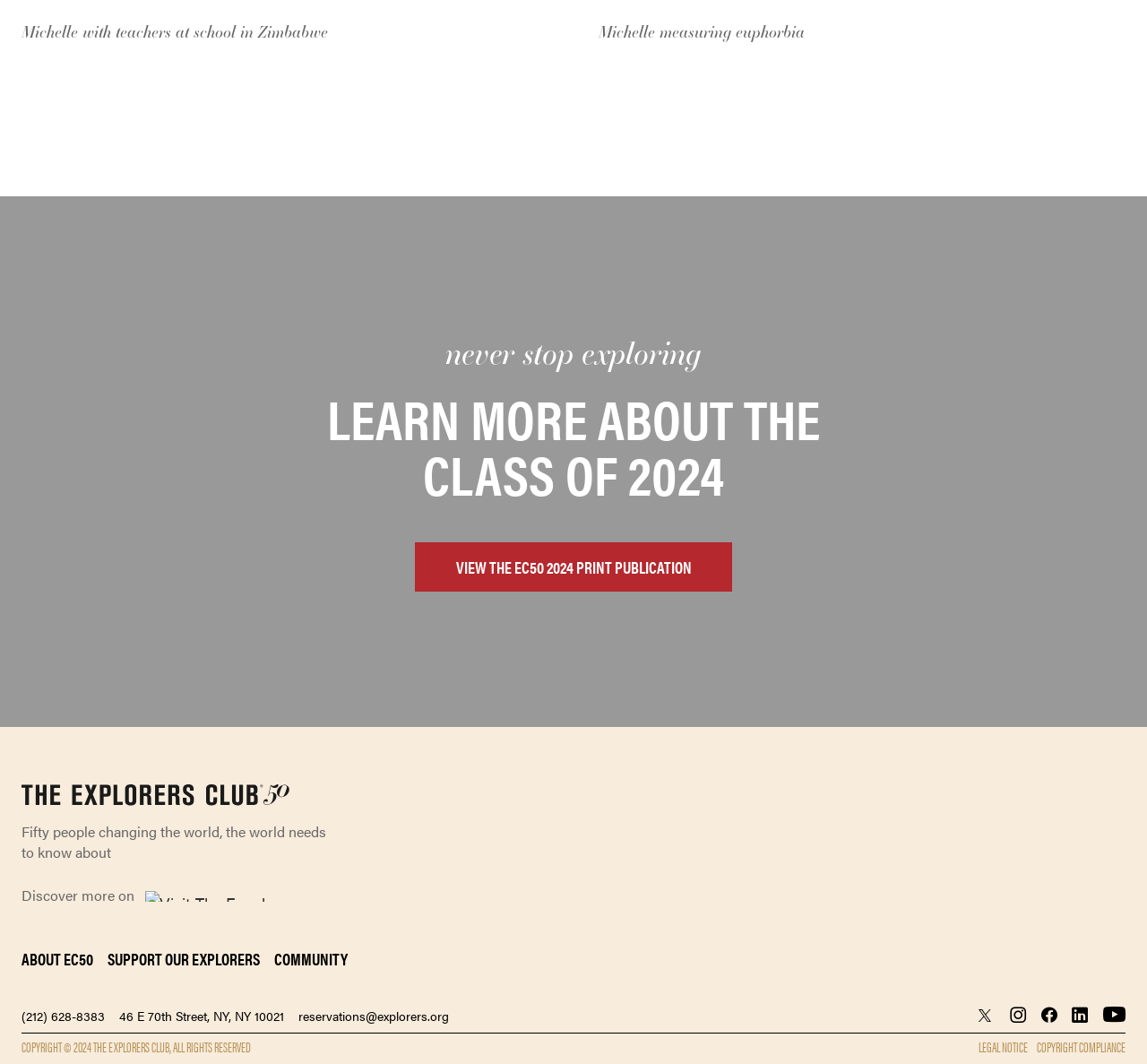Locate the bounding box coordinates of the area you need to click to fulfill this instruction: 'Call the Explorers Club'. The coordinates must be in the form of four float numbers ranging from 0 to 1: [left, top, right, bottom].

[0.019, 0.946, 0.091, 0.963]